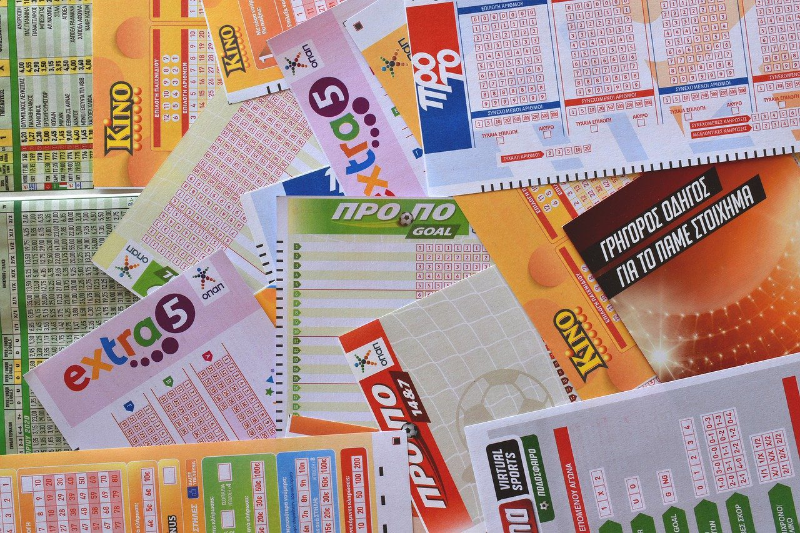Review the image closely and give a comprehensive answer to the question: What is the purpose of the vibrant graphics and branding elements?

According to the caption, the vibrant graphics and branding elements surrounding the tickets are meant to emphasize the excitement of trying one's luck in games of chance, creating a thrilling atmosphere for the players.